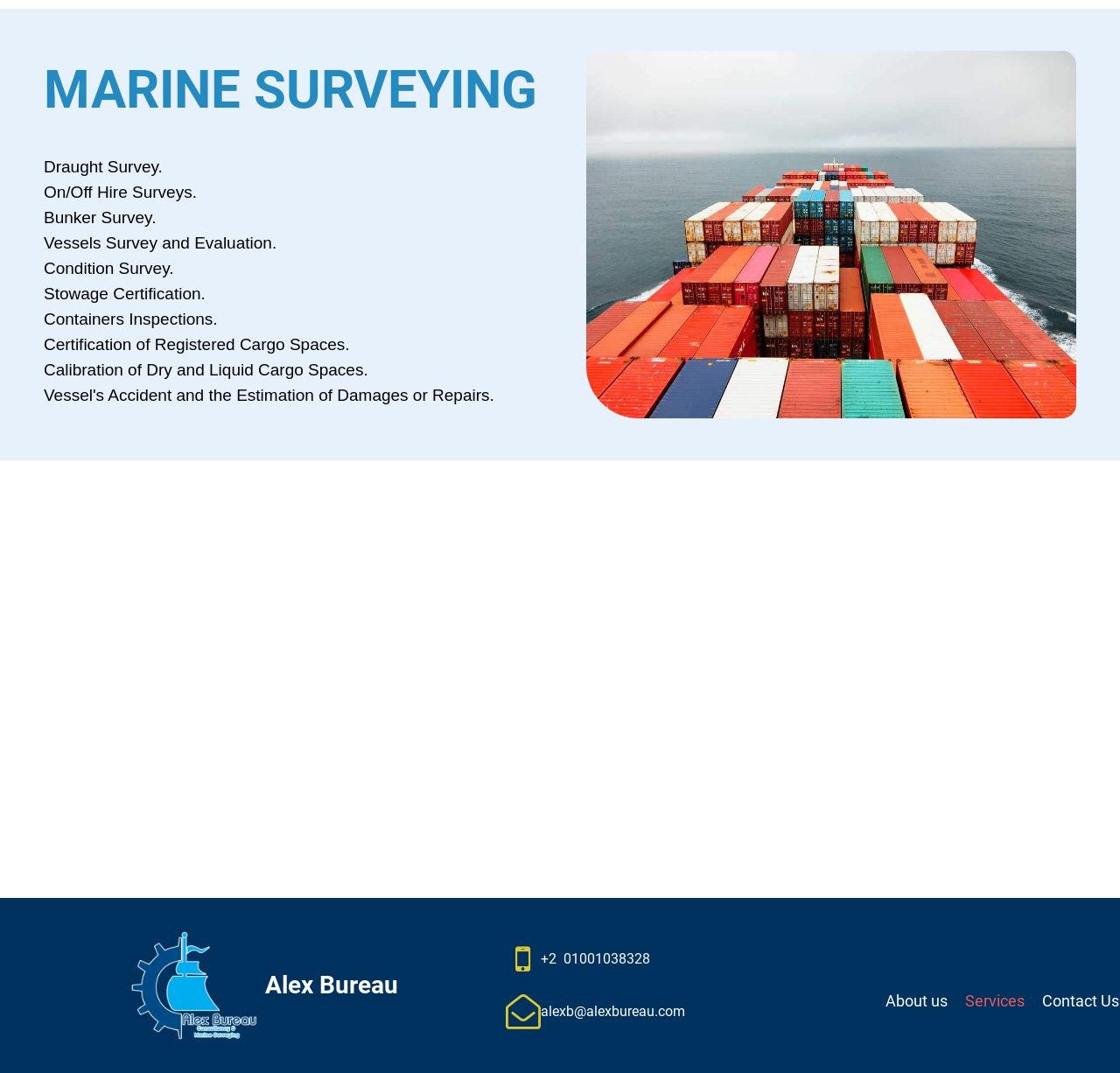How many survey types are listed?
Answer briefly with a single word or phrase based on the image.

9